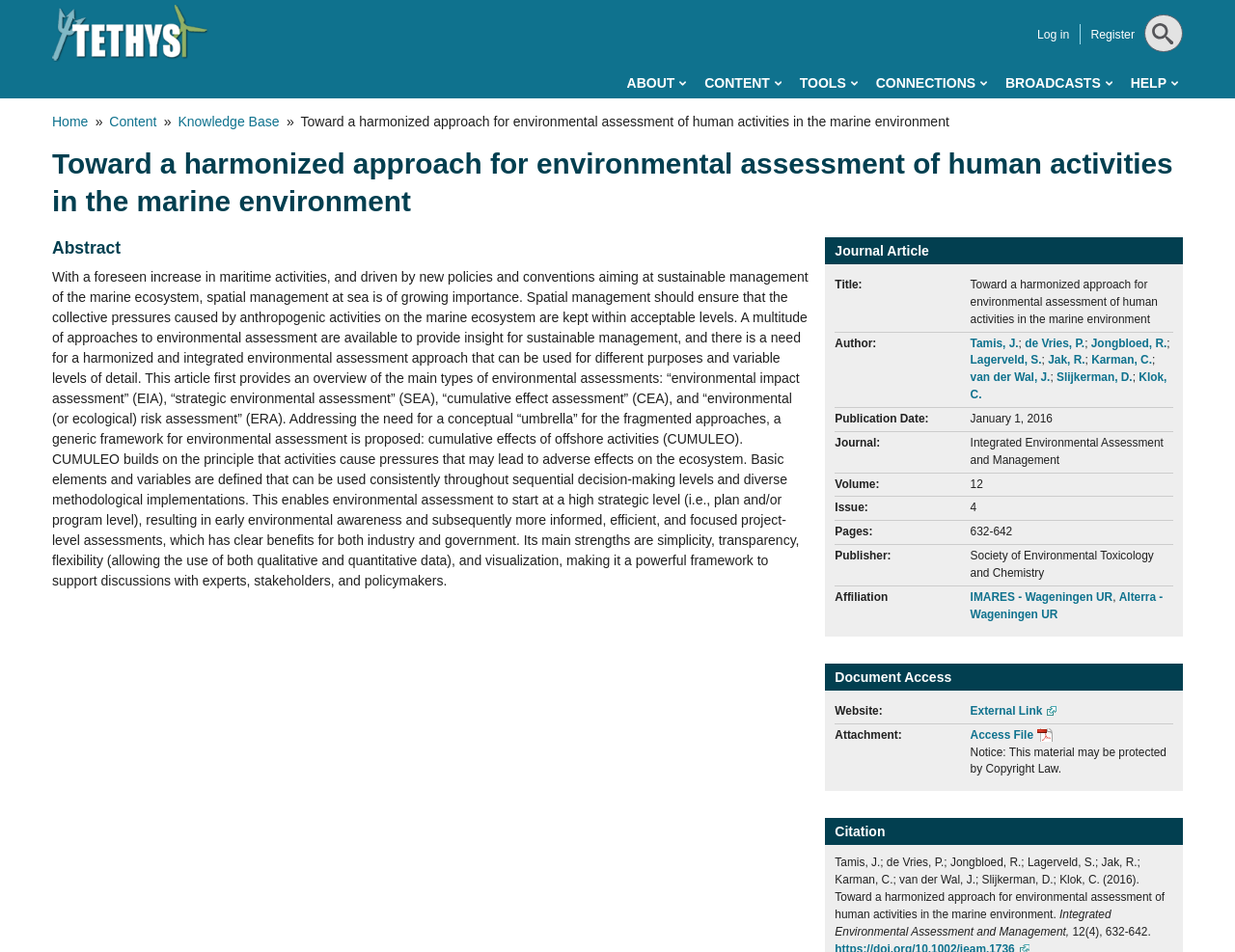Please identify the coordinates of the bounding box that should be clicked to fulfill this instruction: "Click on the 'ABOUT' link".

[0.507, 0.072, 0.556, 0.103]